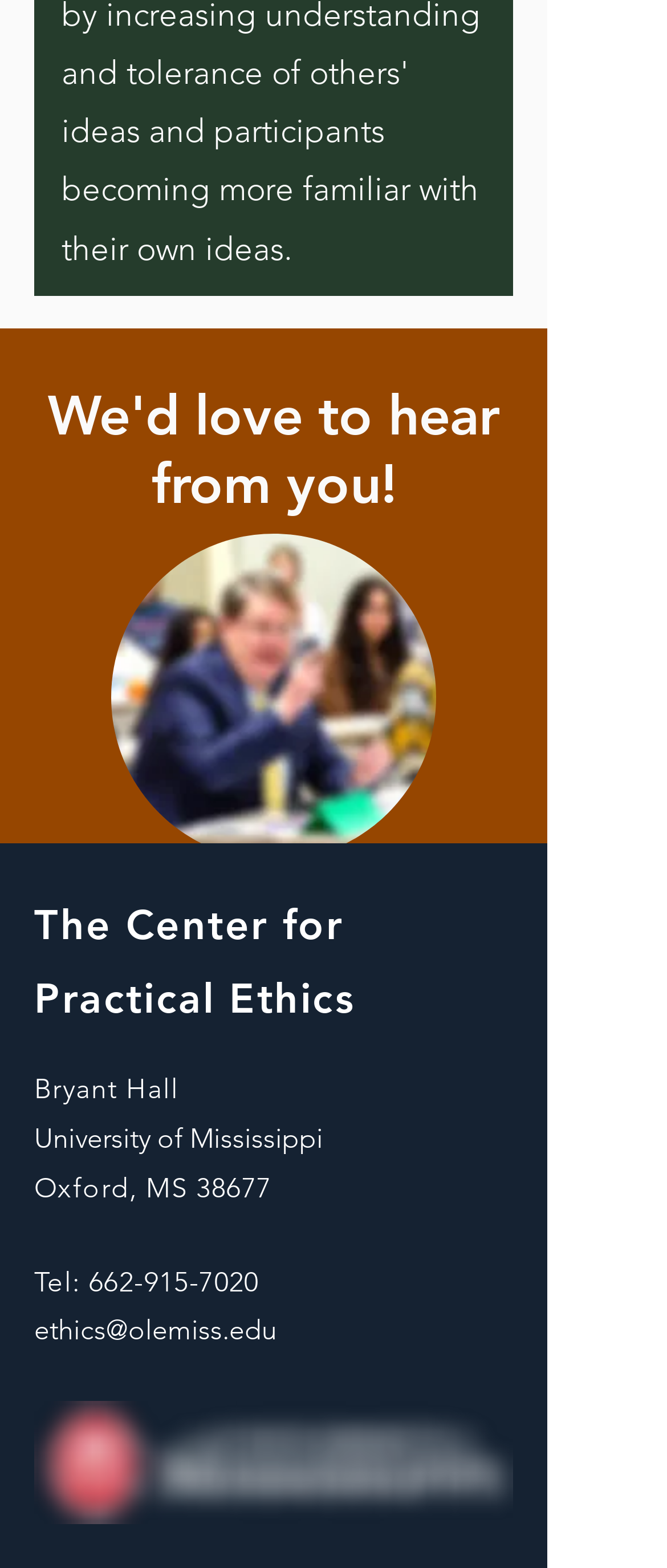What is the email address of the center?
Kindly give a detailed and elaborate answer to the question.

The answer can be found in the link element with the text 'ethics@olemiss.edu' which is a child element of the root element and is located below the phone number.